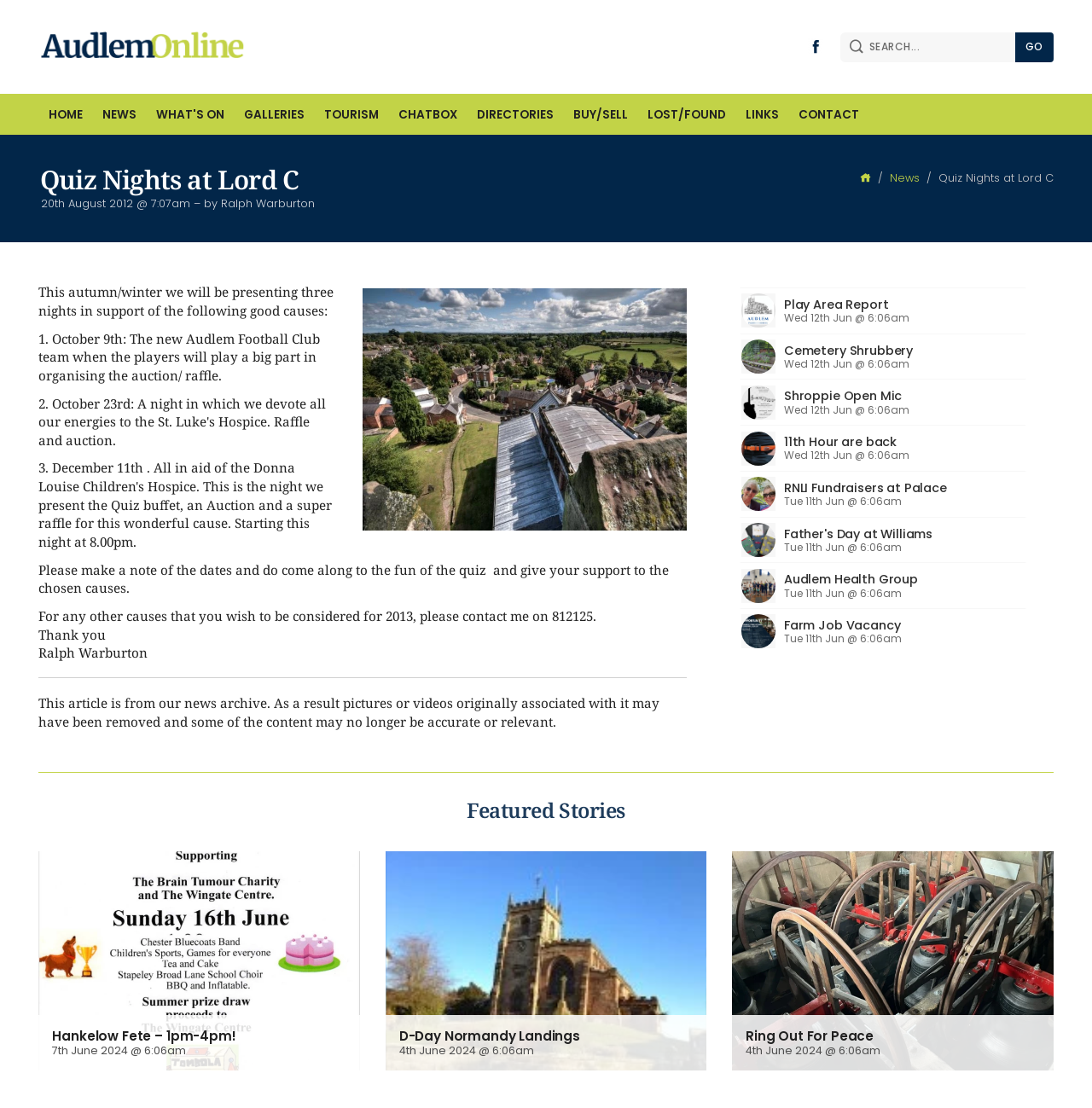What is the name of the author of the article?
Provide a detailed answer to the question using information from the image.

By reading the article, I found the author's name mentioned at the end of the article, which is Ralph Warburton.